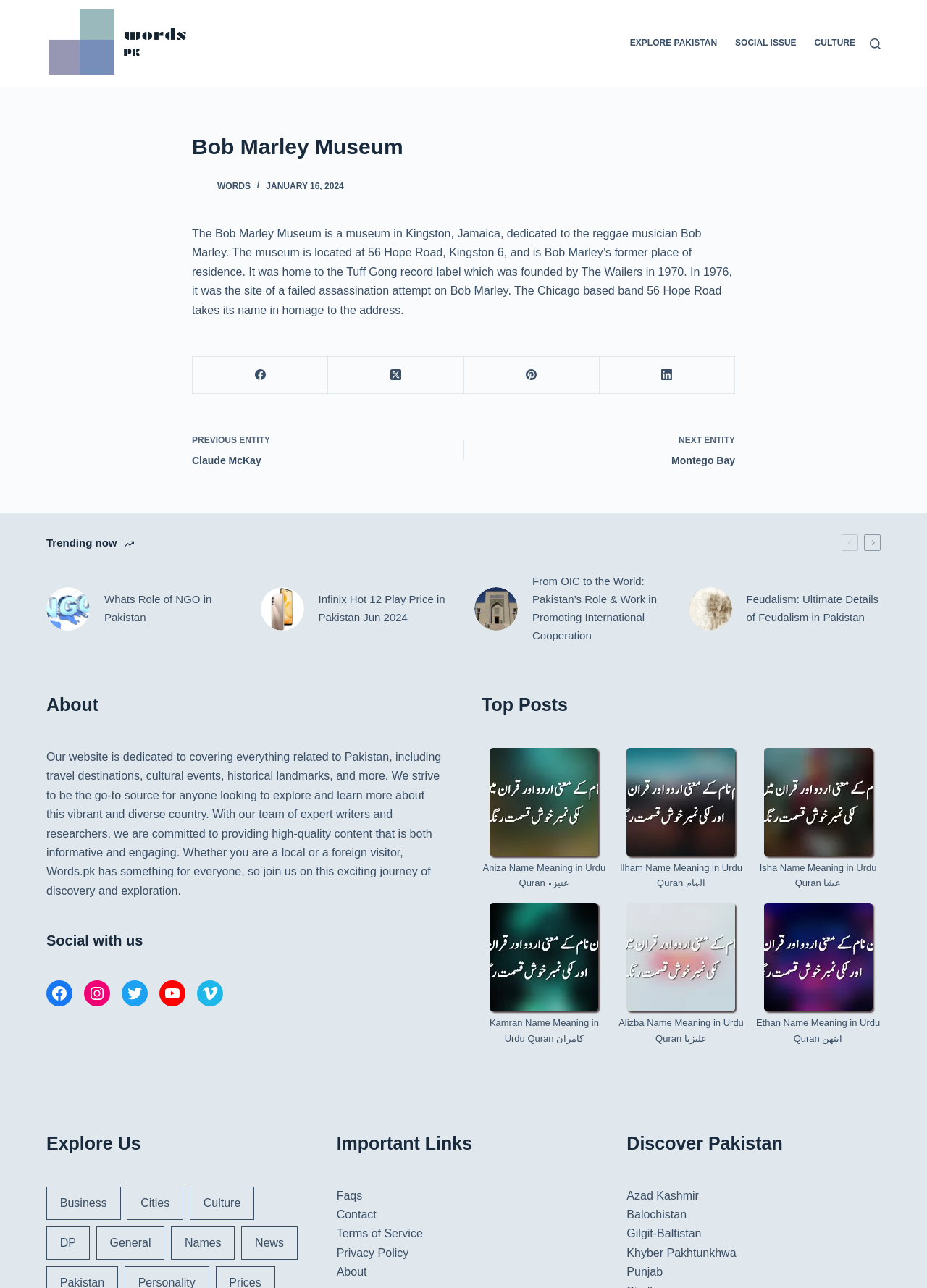What is the purpose of the website?
Provide a thorough and detailed answer to the question.

The question is asking for the purpose of the website, which can be inferred from the static text element with the text 'Our website is dedicated to covering everything related to Pakistan, including travel destinations, cultural events, historical landmarks, and more.' located at [0.05, 0.583, 0.476, 0.696].